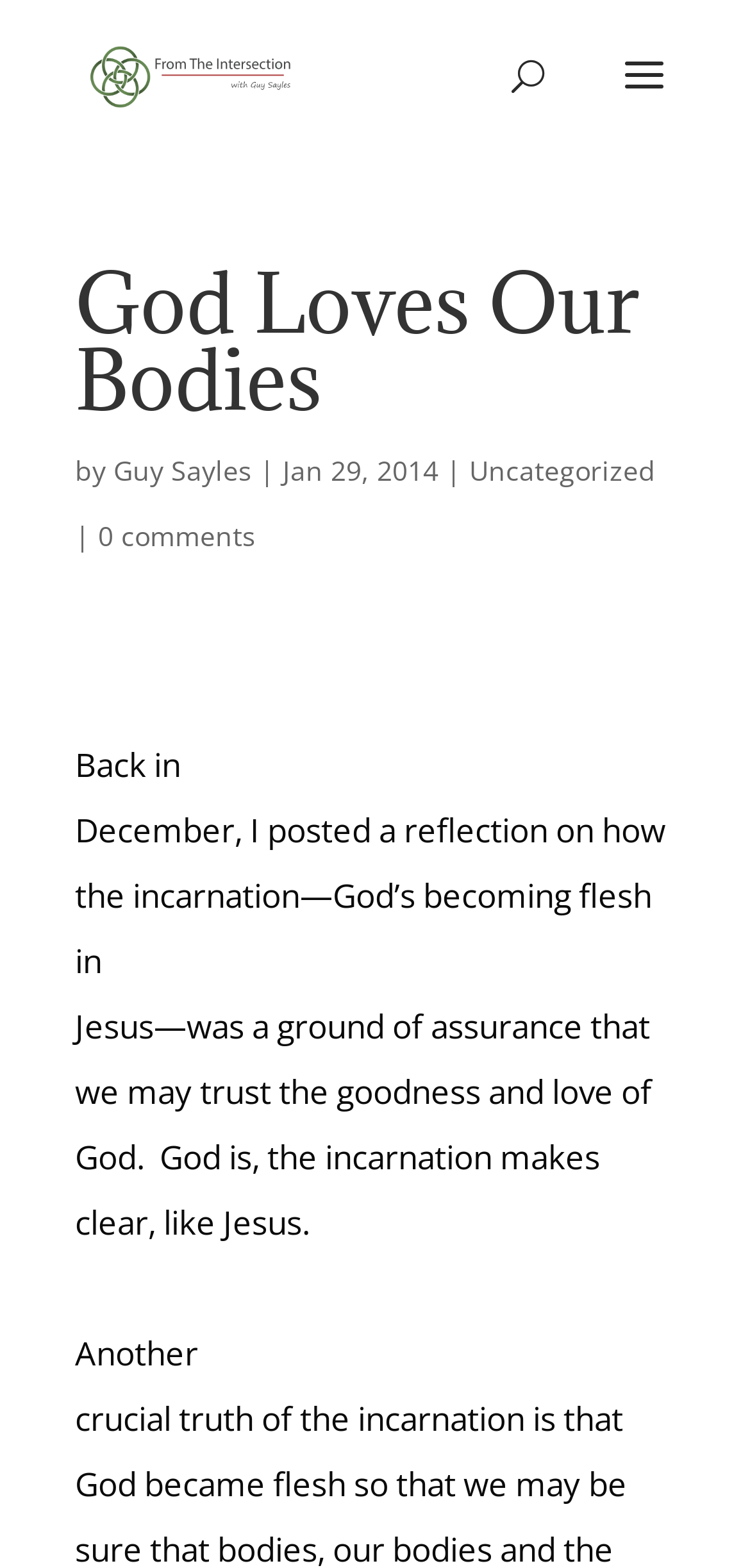Please answer the following query using a single word or phrase: 
What is the category of this article?

Uncategorized